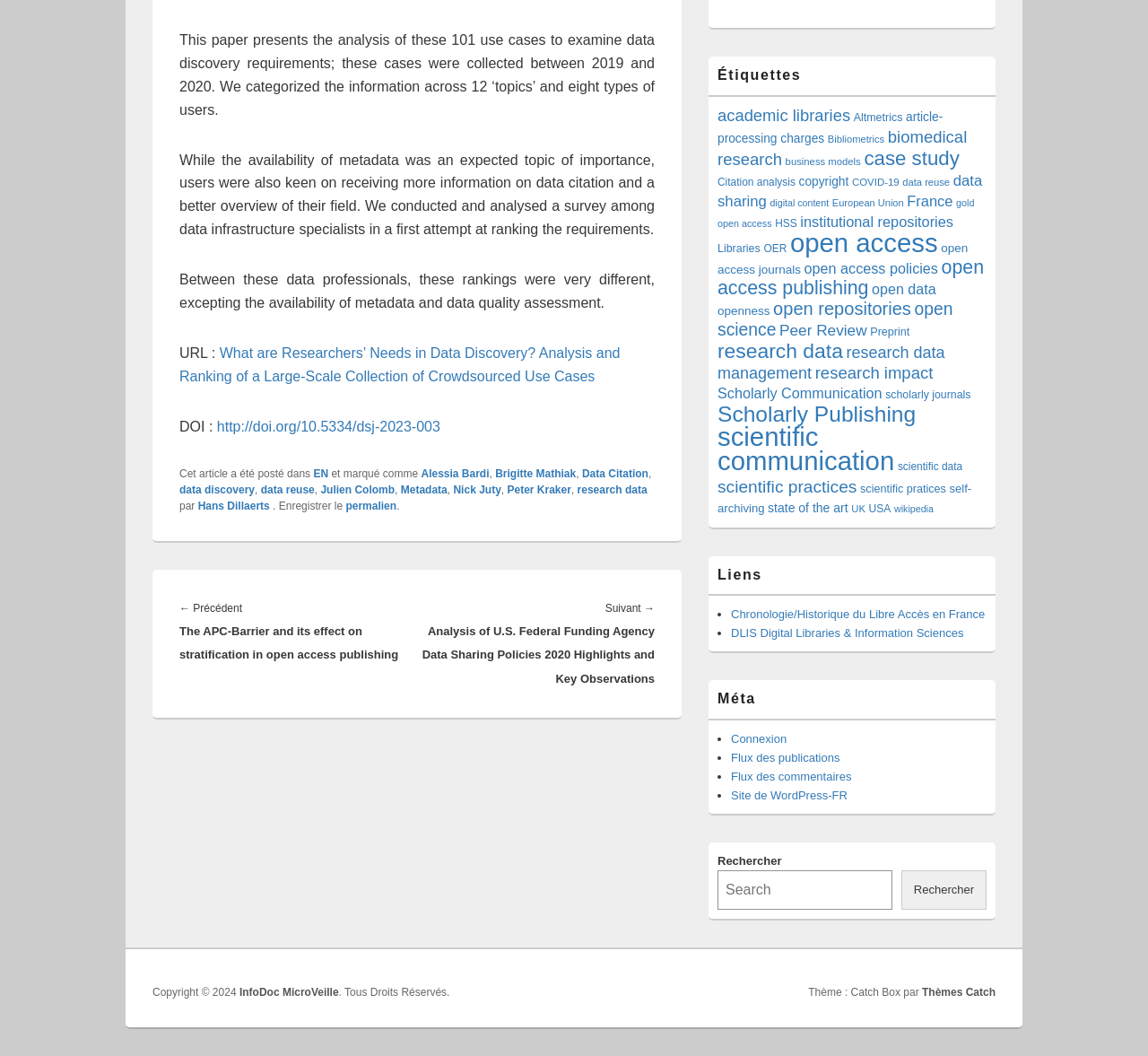Using the description: "open access publishing", identify the bounding box of the corresponding UI element in the screenshot.

[0.625, 0.243, 0.857, 0.283]